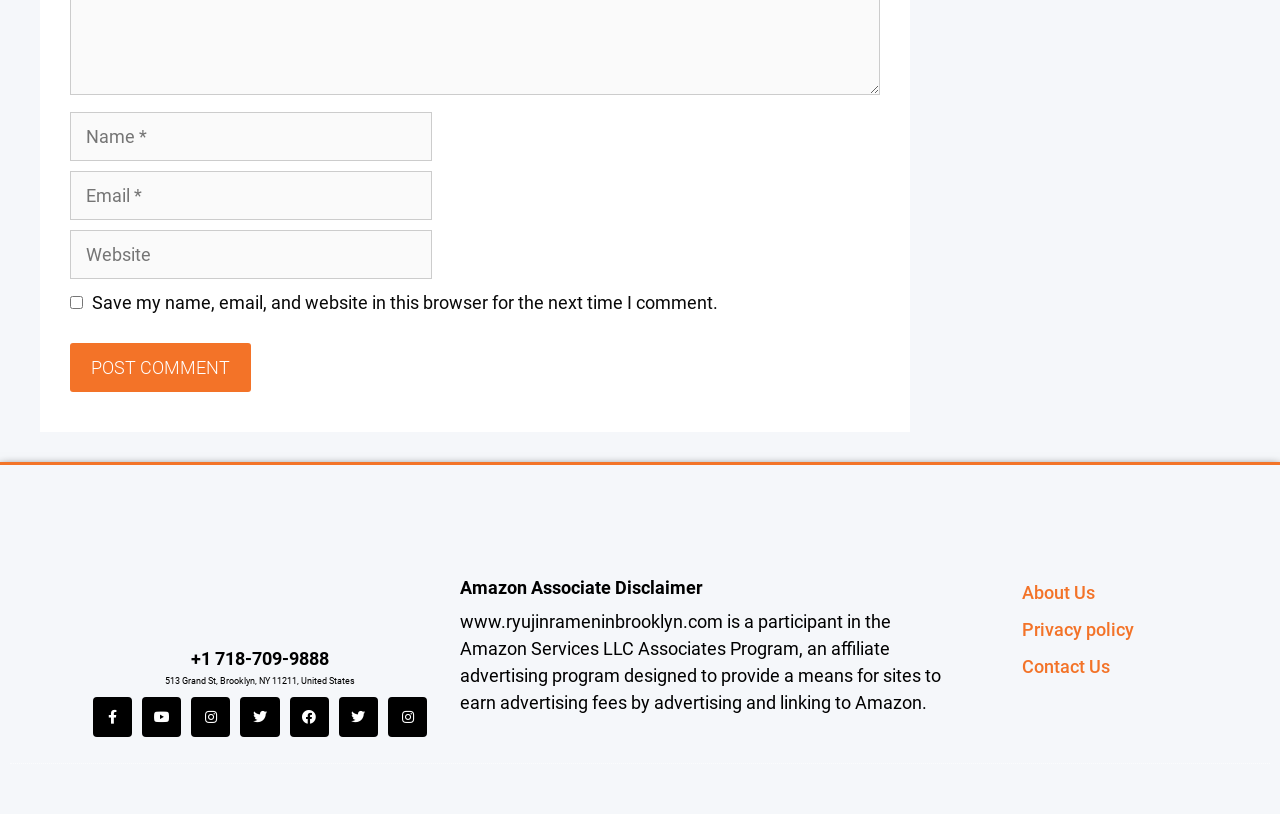What is the purpose of the checkbox?
Refer to the image and provide a thorough answer to the question.

The checkbox is located below the 'Website' textbox and is labeled 'Save my name, email, and website in this browser for the next time I comment.' This suggests that its purpose is to save the user's comment information for future use.